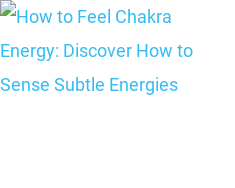Please give a concise answer to this question using a single word or phrase: 
What is the focus of the article?

introspection and energy awareness